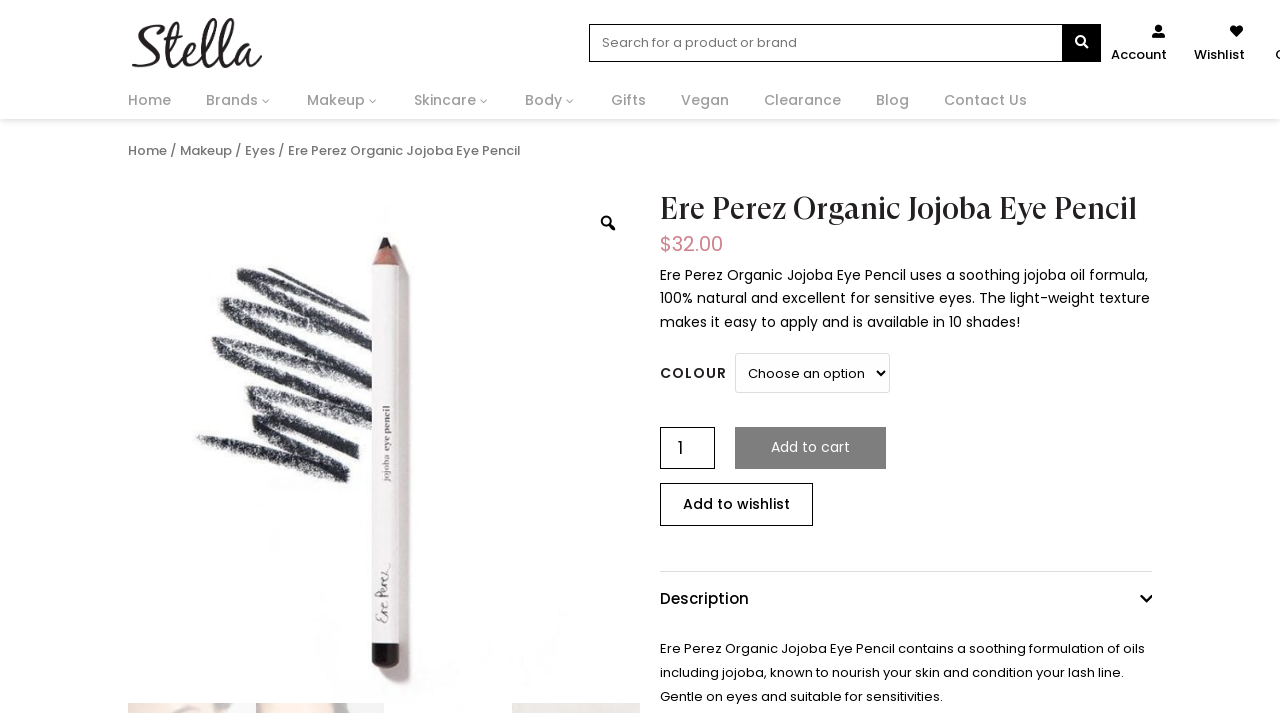What is the function of the 'Add to wishlist' button?
Answer the question in as much detail as possible.

The function of the 'Add to wishlist' button can be inferred from its label, which suggests that clicking the button will add the Ere Perez Organic Jojoba Eye Pencil to the user's wishlist.